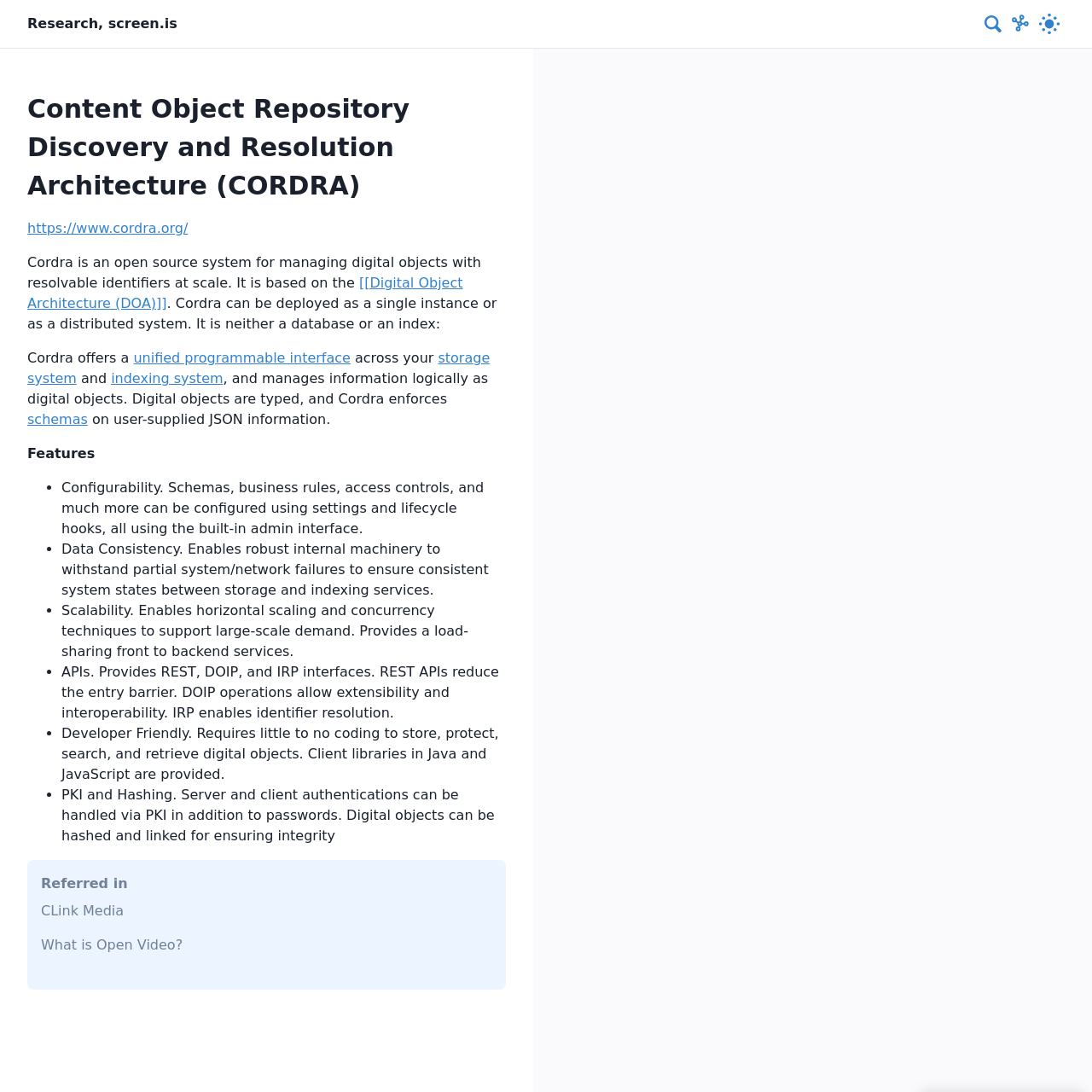Kindly determine the bounding box coordinates for the area that needs to be clicked to execute this instruction: "Activate dark mode".

[0.952, 0.013, 0.969, 0.03]